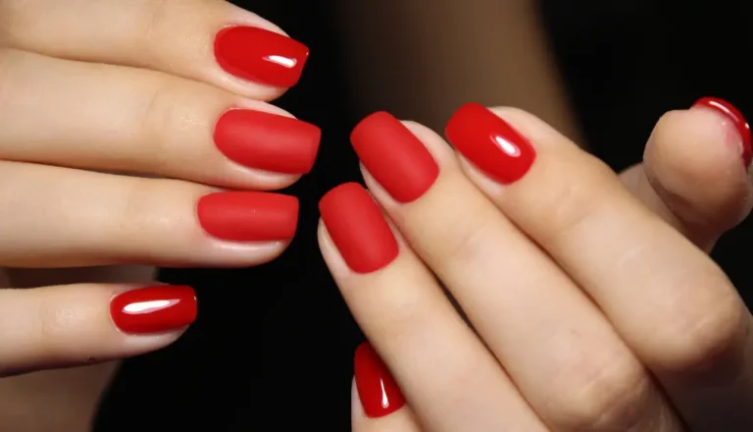Look at the image and write a detailed answer to the question: 
What is the characteristic of matte nails?

According to the caption, the right hand displays nails with a smooth matte texture, emphasizing a modern, velvety look, which suggests that matte nails are associated with a contemporary and sophisticated appearance.